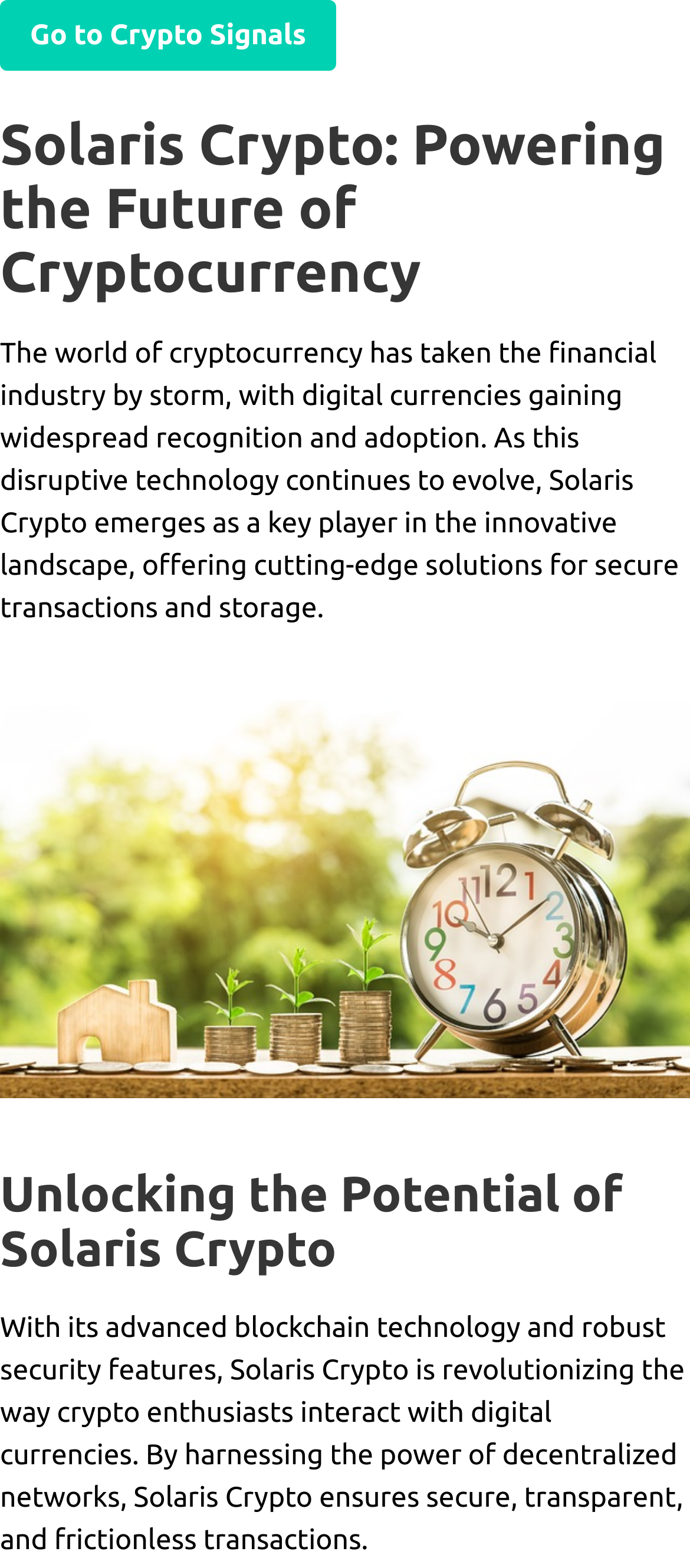Find the bounding box coordinates for the UI element whose description is: "Go to Crypto Signals". The coordinates should be four float numbers between 0 and 1, in the format [left, top, right, bottom].

[0.0, 0.0, 0.487, 0.045]